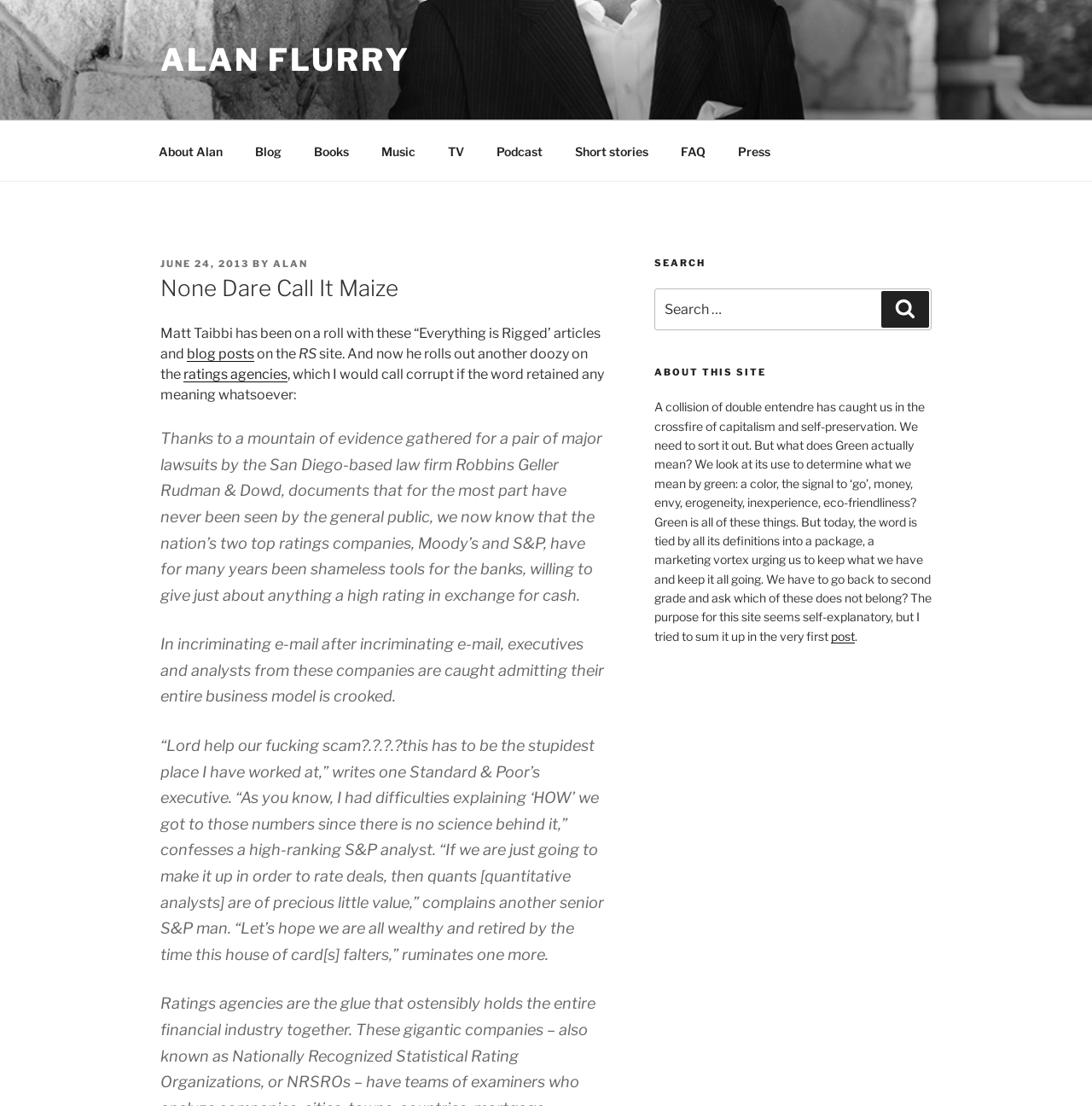Identify the bounding box coordinates of the specific part of the webpage to click to complete this instruction: "Read the blog post".

[0.147, 0.294, 0.55, 0.327]